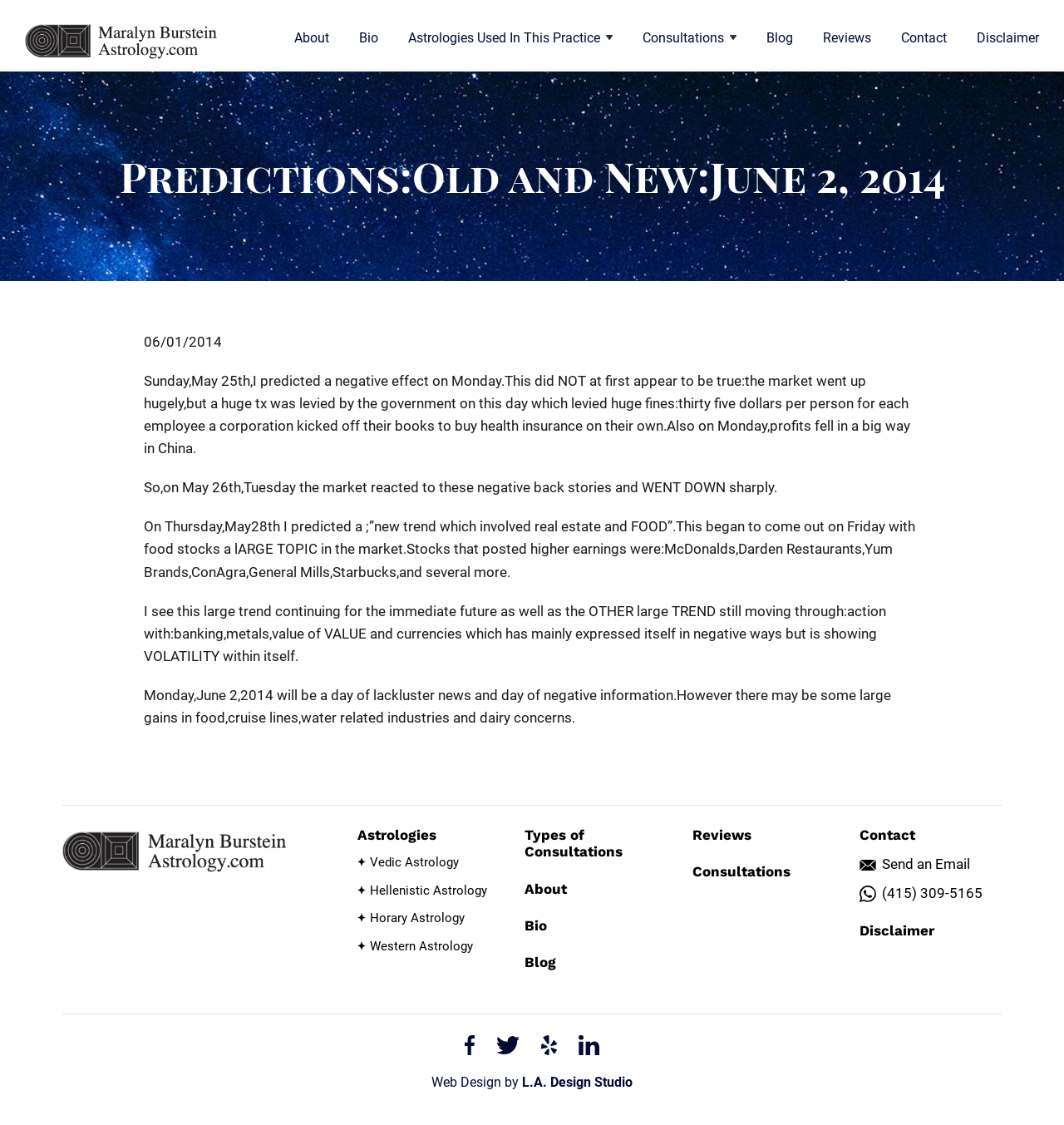Locate the bounding box coordinates of the element I should click to achieve the following instruction: "send an email".

[0.808, 0.759, 0.912, 0.779]